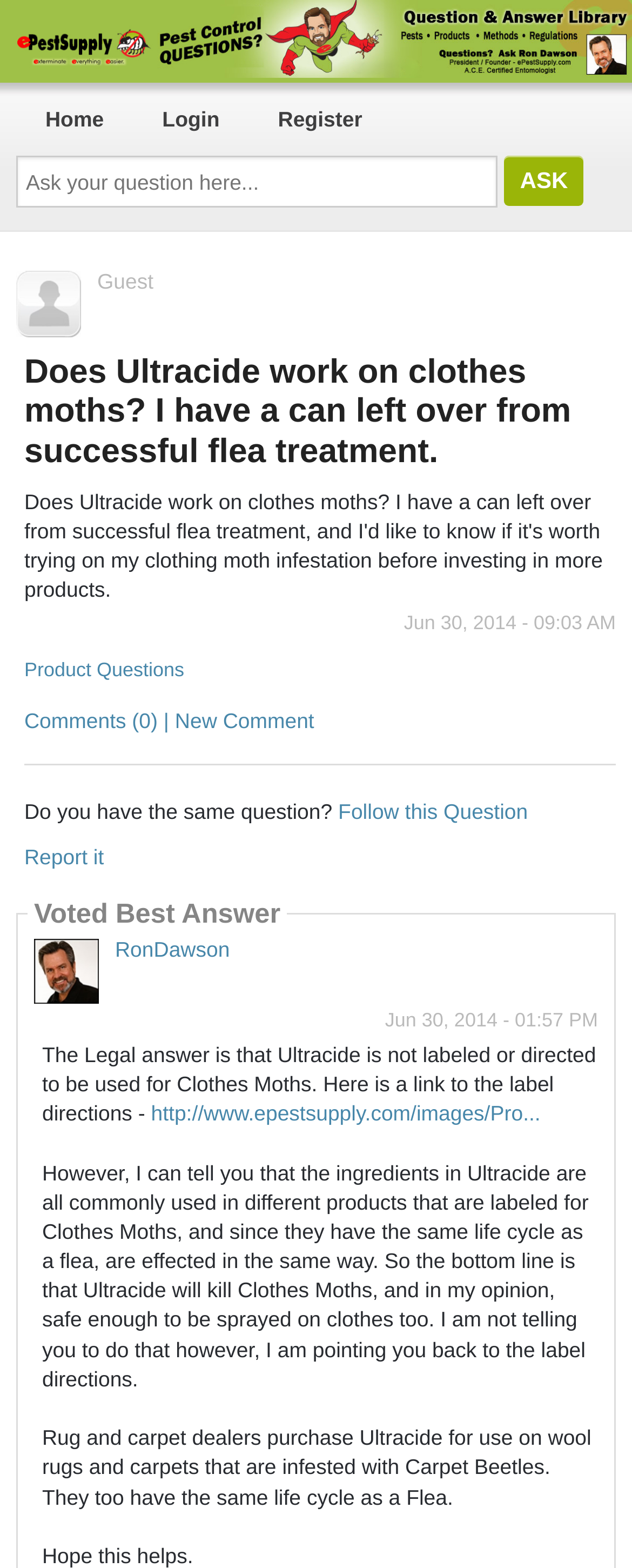Can you specify the bounding box coordinates for the region that should be clicked to fulfill this instruction: "Type in the textbox".

[0.026, 0.099, 0.786, 0.133]